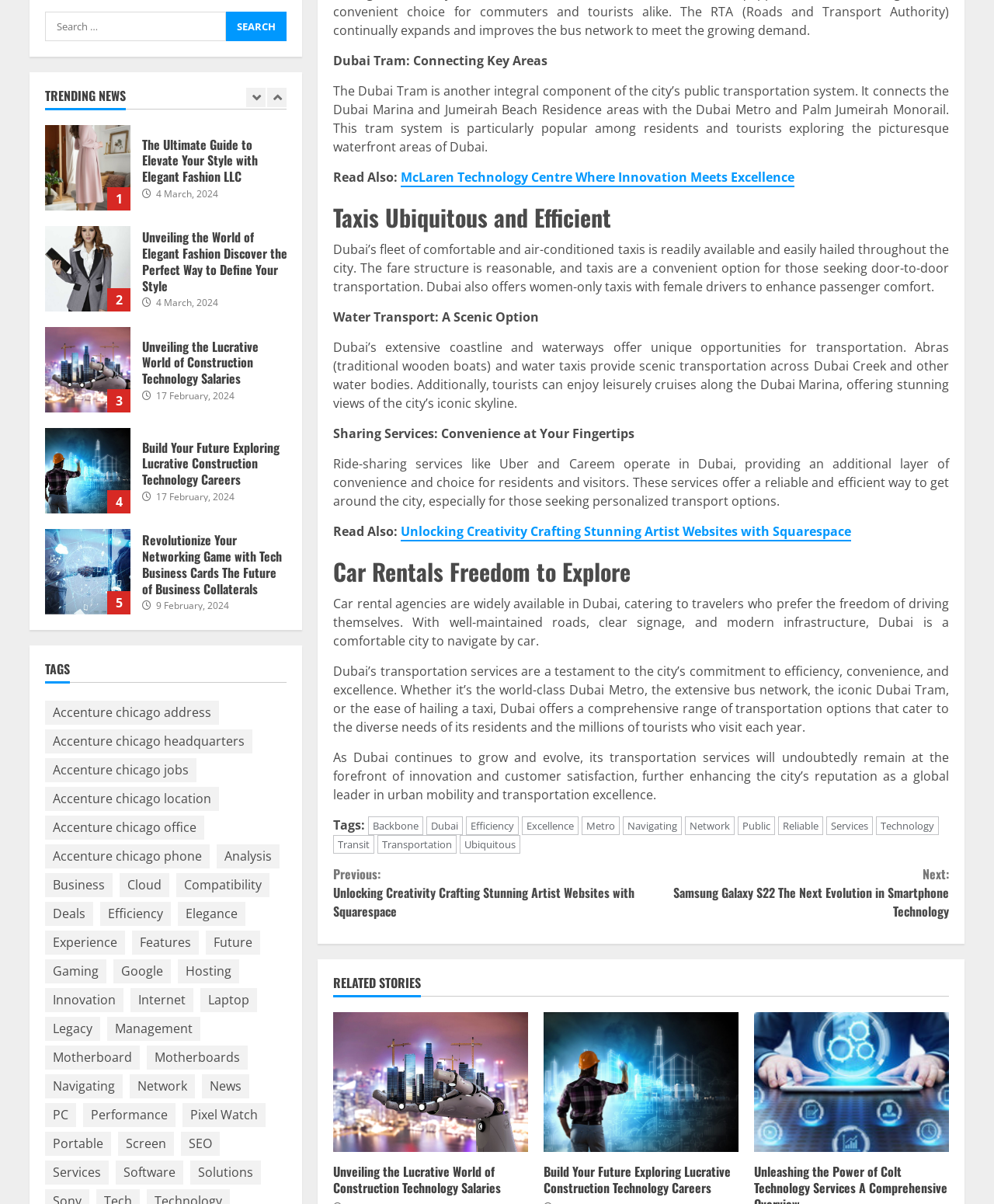What is the purpose of the Dubai Tram?
Look at the image and answer the question with a single word or phrase.

Connects Dubai Marina and Jumeirah Beach Residence